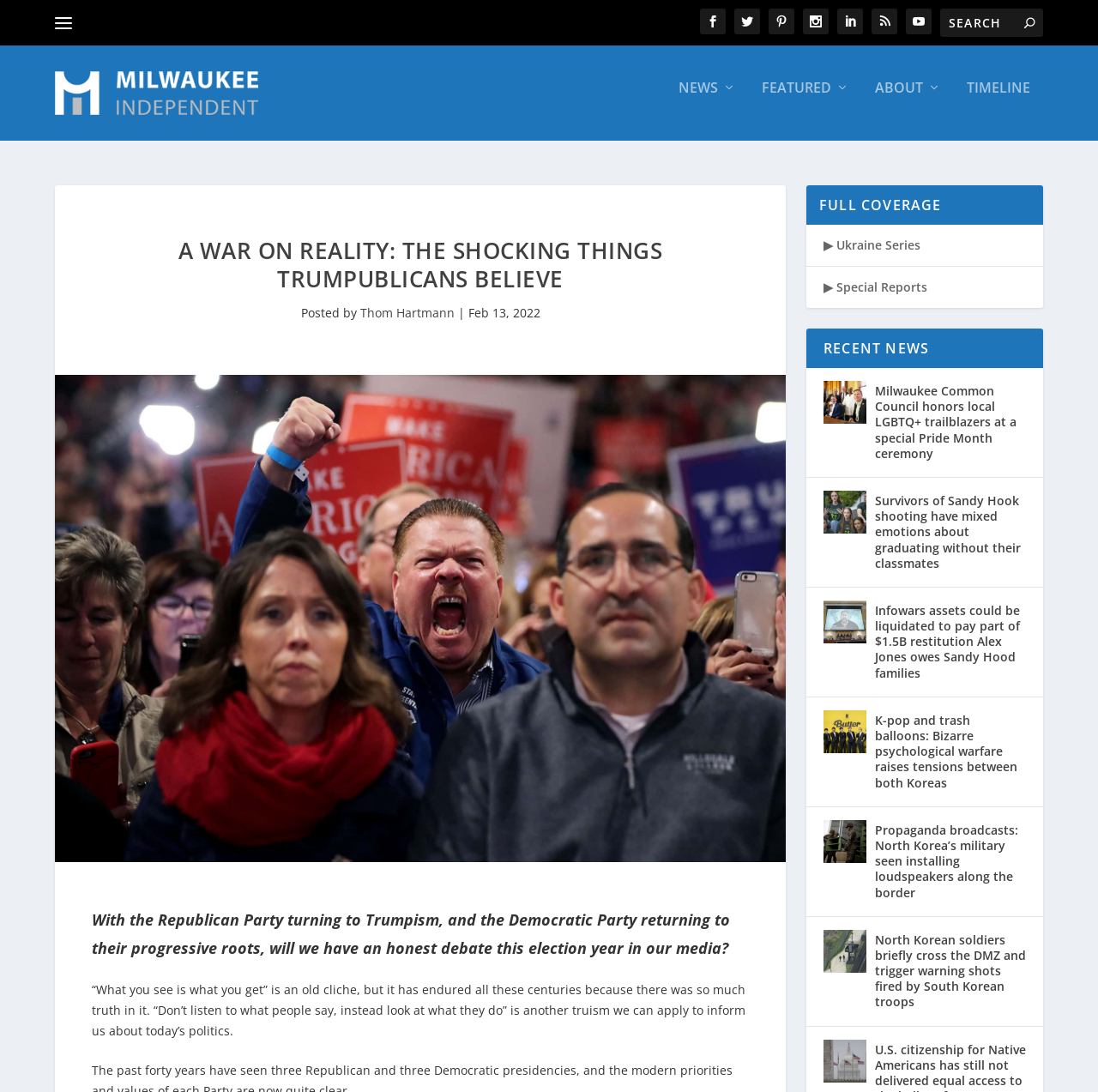How many social media links are present?
Answer the question using a single word or phrase, according to the image.

7